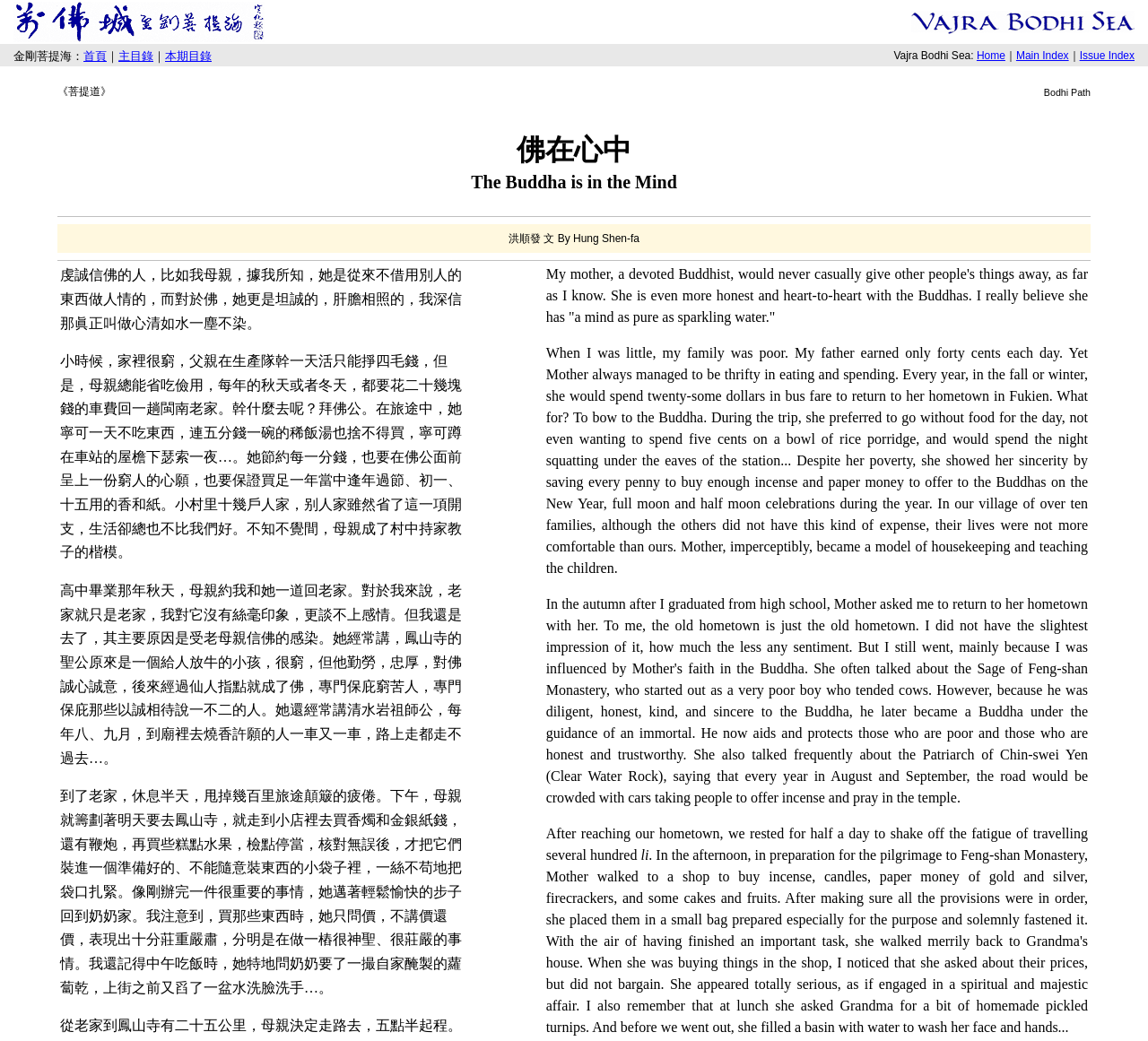Please reply to the following question using a single word or phrase: 
What is the title of the article?

《菩提道》